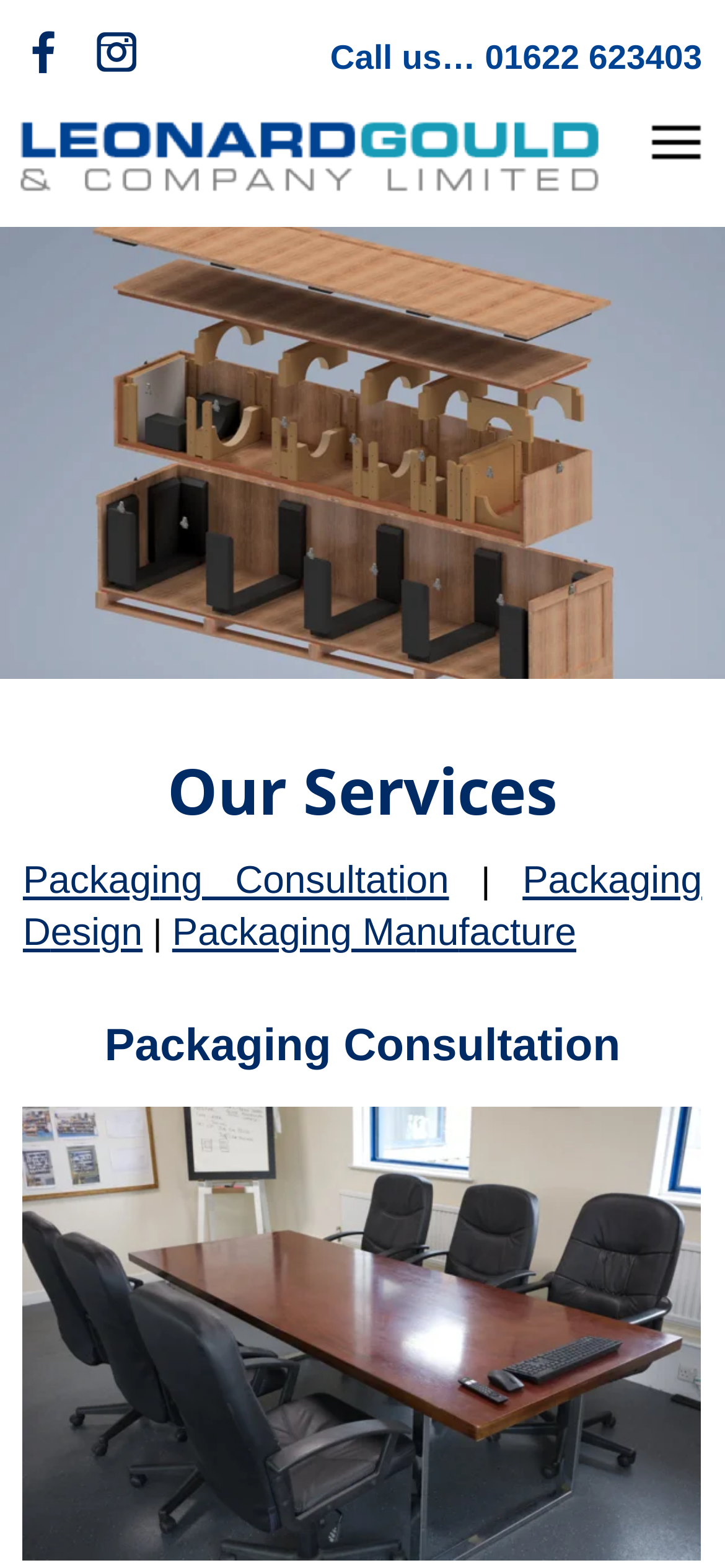Create a detailed summary of all the visual and textual information on the webpage.

The webpage appears to be a company website, specifically Leonard Gould Industrial Packaging, located in Maidstone, Kent. At the top-left corner, there is a logo image with the company name. Below the logo, there is a heading with three links: "f", "c", and ">". To the right of these links, there is a static text "Call us… 01622 623403".

On the top-right corner, there is a static text "Menu". Below the menu, there is a heading "Our Services" followed by four links: "Packagi", "ng Consultati", "on", and "Packaging D", "esign", "Packaging Ma", "nu", and "facture". These links are arranged in two rows, with the first row containing the first three links and the second row containing the remaining links.

Below the links, there is a heading "Packaging Consultation" followed by an image related to industrial packaging consultation. Below the image, there is a paragraph of text describing the company's consultation services, which helps clients make informed decisions about their industrial packaging needs.

Overall, the webpage has a simple and organized structure, with clear headings and concise text. The use of images and links helps to break up the text and provide visual interest.